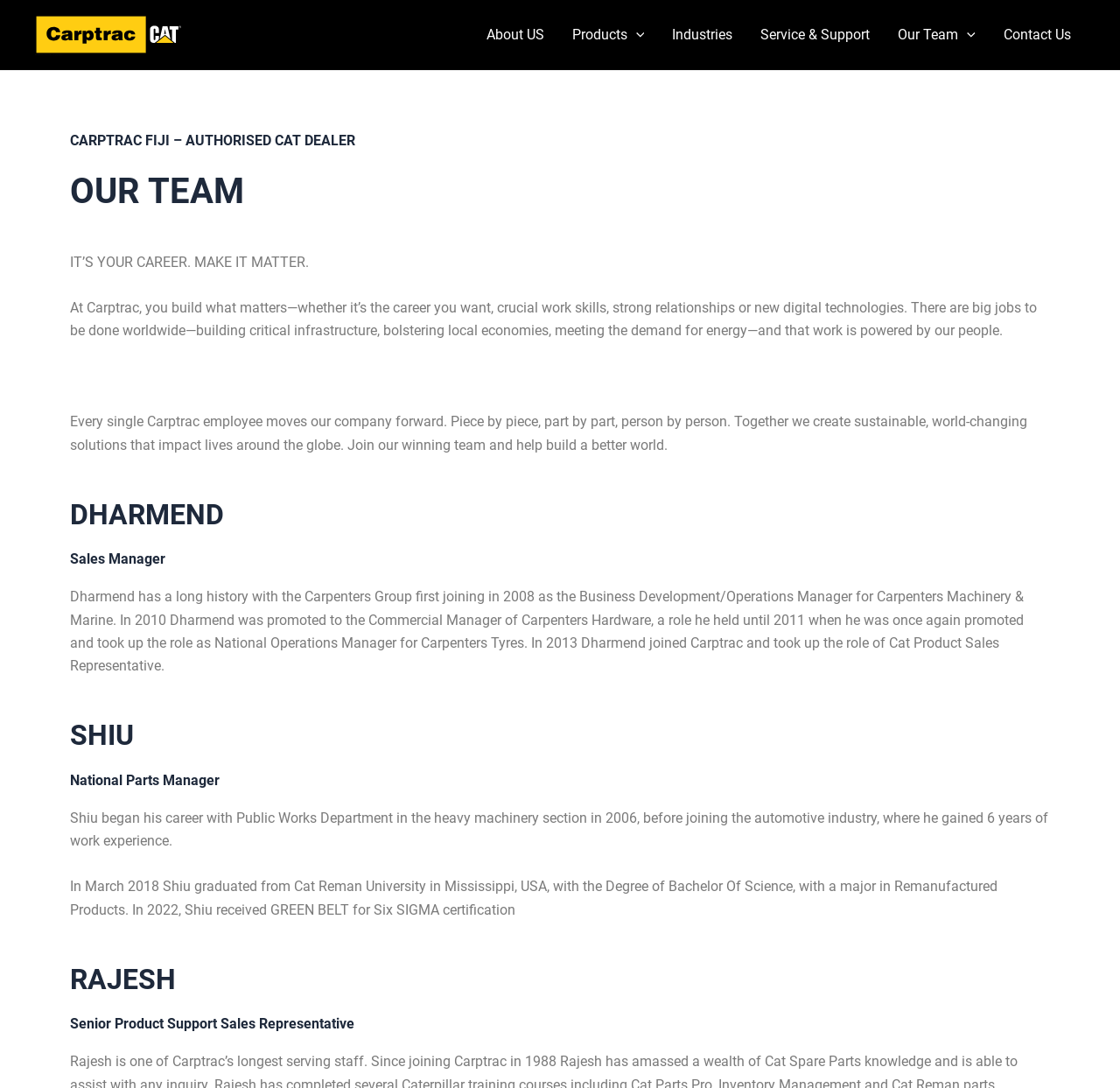Analyze the image and deliver a detailed answer to the question: How many team members are featured on the page?

The page features three team members: Dharmend, Shiu, and Rajesh, each with their own heading and description of their role and experience.